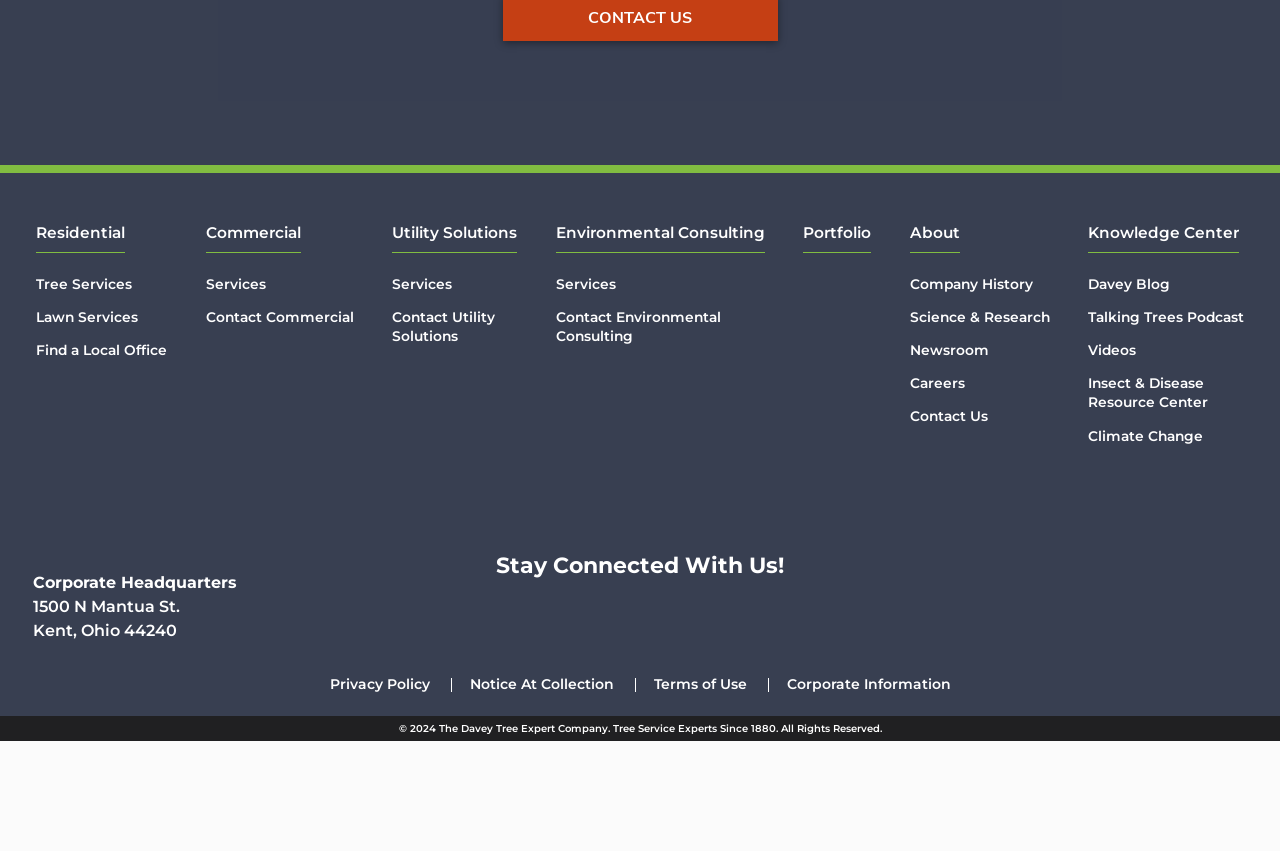Provide your answer in one word or a succinct phrase for the question: 
What is the year of copyright?

2024